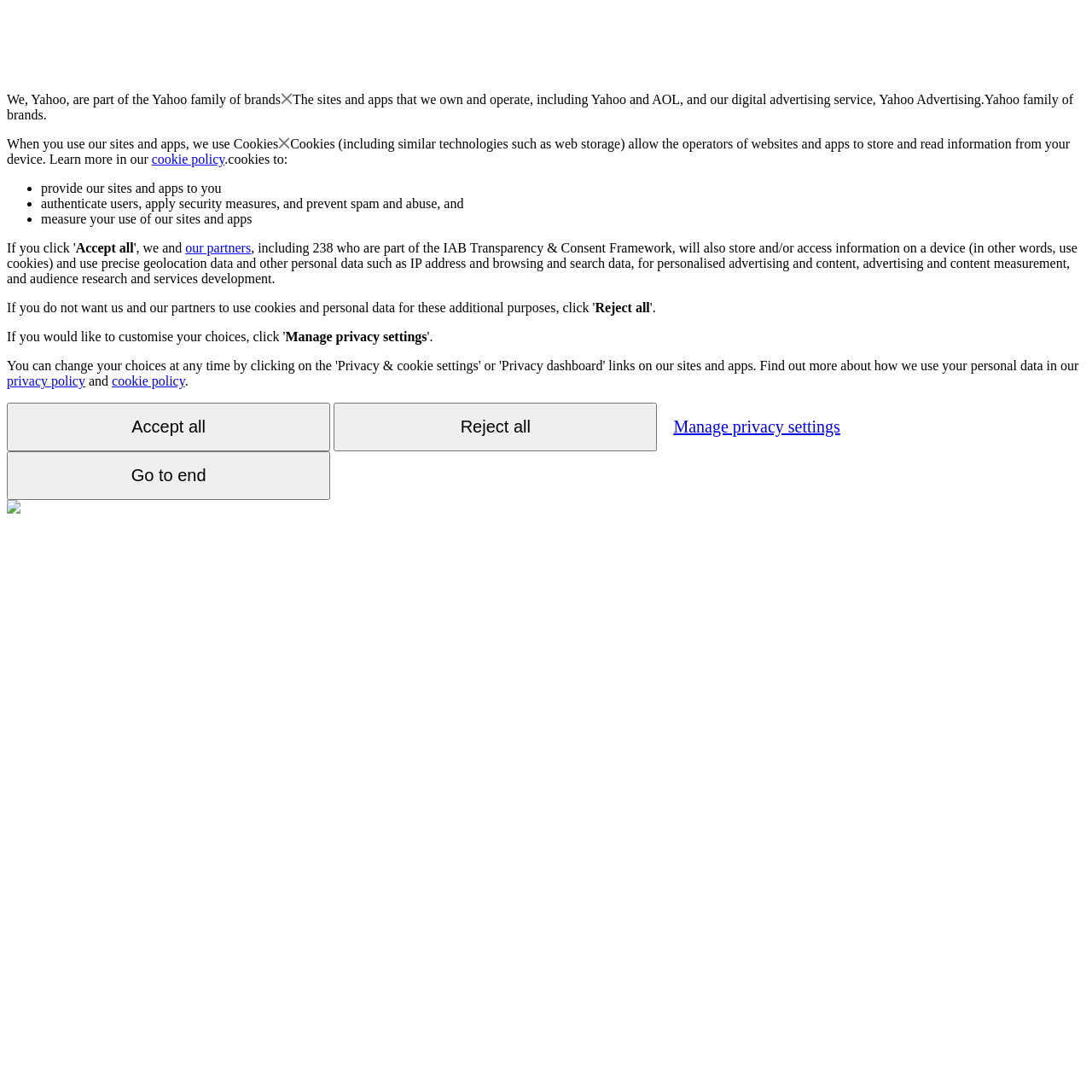Show the bounding box coordinates of the element that should be clicked to complete the task: "Click the 'Accept all' button".

[0.069, 0.22, 0.122, 0.234]